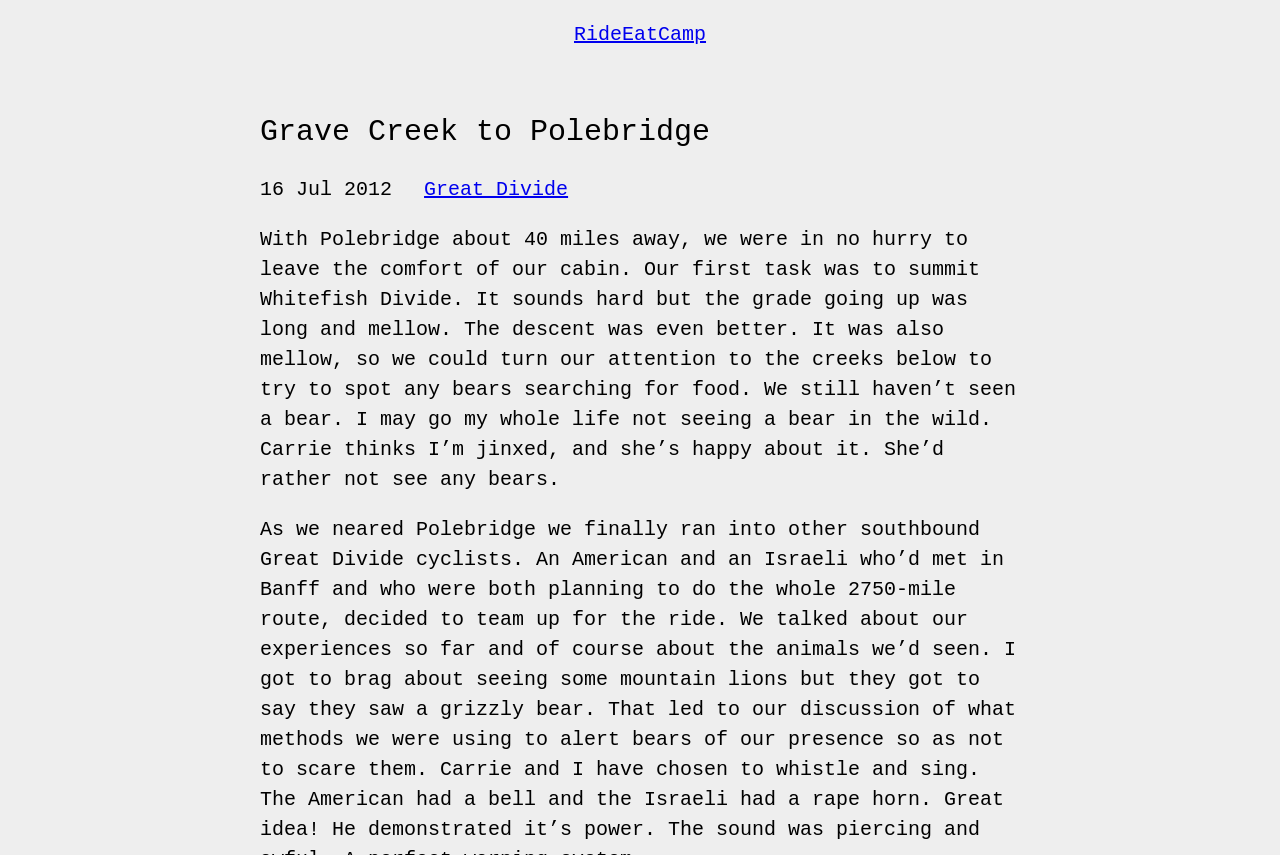Determine the webpage's heading and output its text content.

Grave Creek to Polebridge